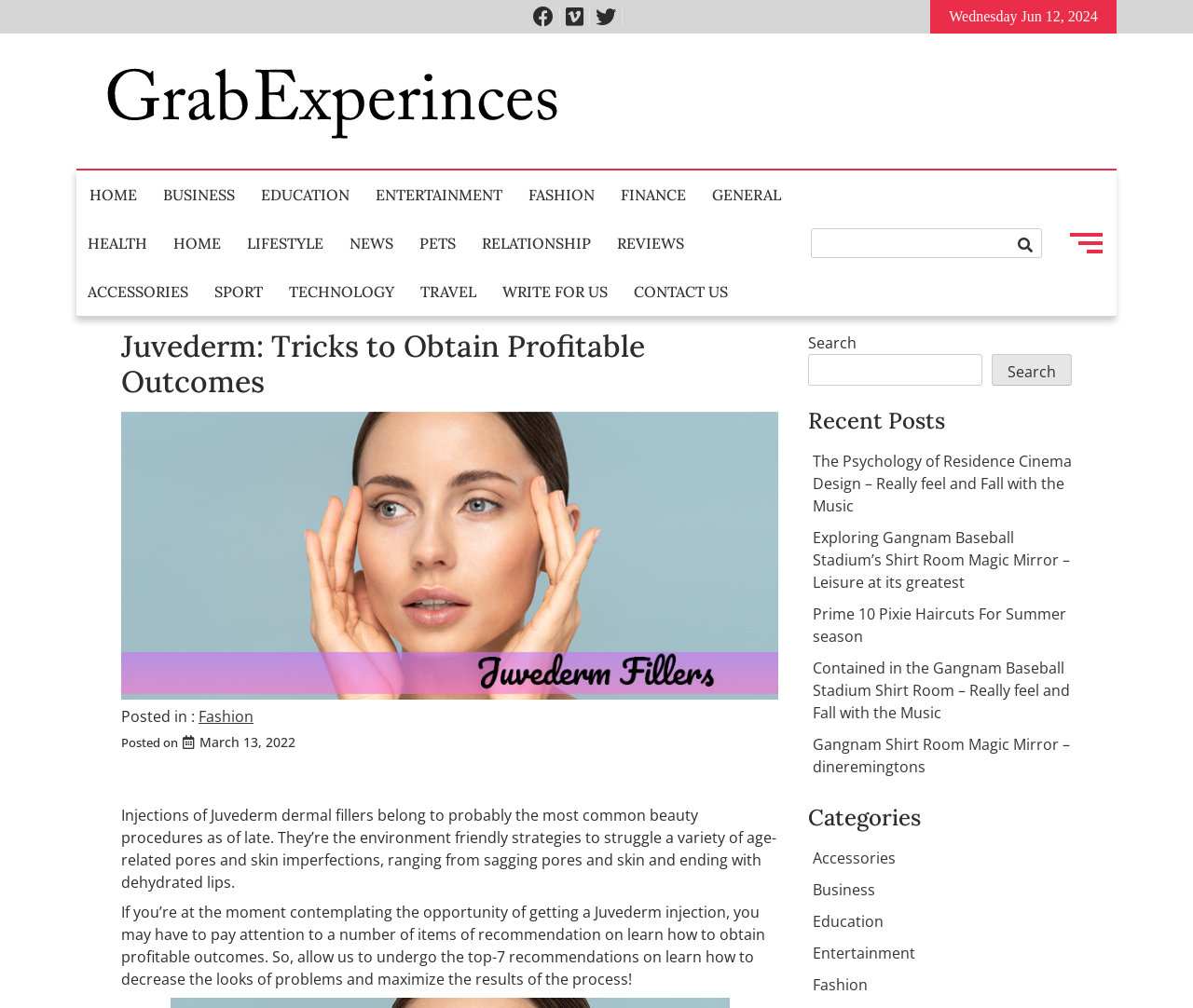Can you locate the main headline on this webpage and provide its text content?

Juvederm: Tricks to Obtain Profitable Outcomes